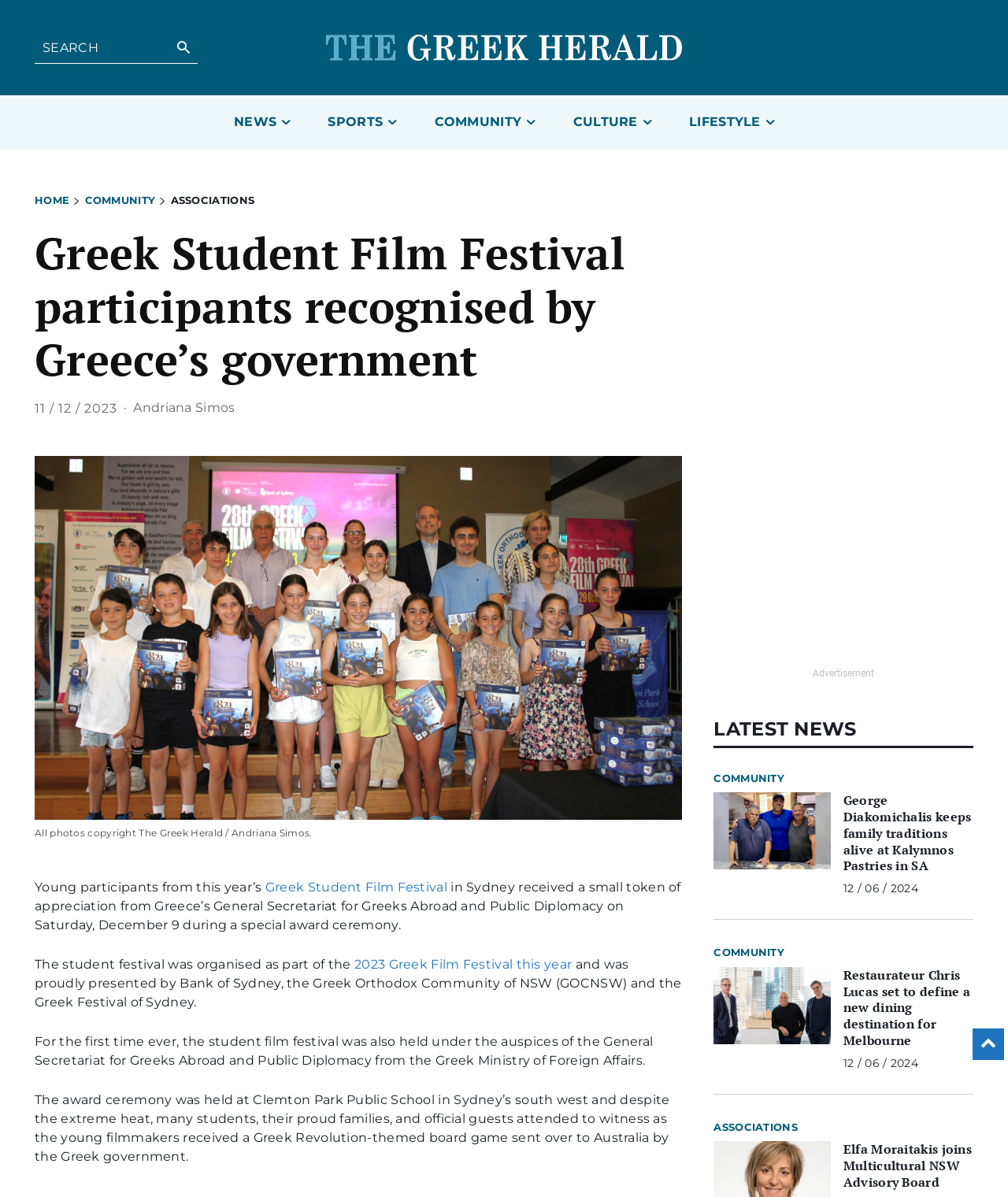Locate the bounding box coordinates of the item that should be clicked to fulfill the instruction: "Read the latest news".

[0.708, 0.597, 0.966, 0.623]